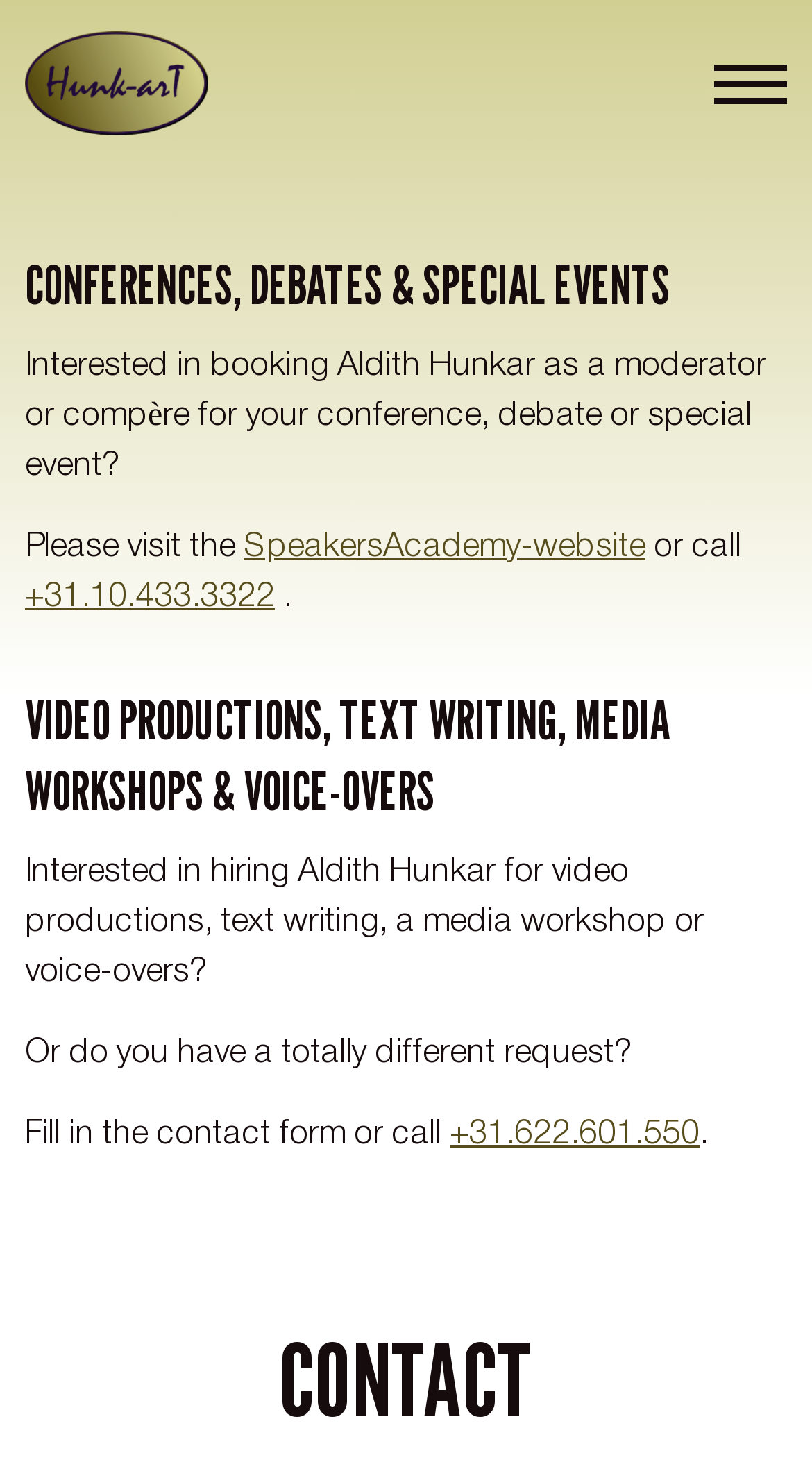What is the website to book Aldith Hunkar for conferences?
Please analyze the image and answer the question with as much detail as possible.

I found the website by looking at the section 'CONFERENCES, DEBATES & SPECIAL EVENTS' where it says 'Please visit the SpeakersAcademy-website or call +31.10.433.3322'.